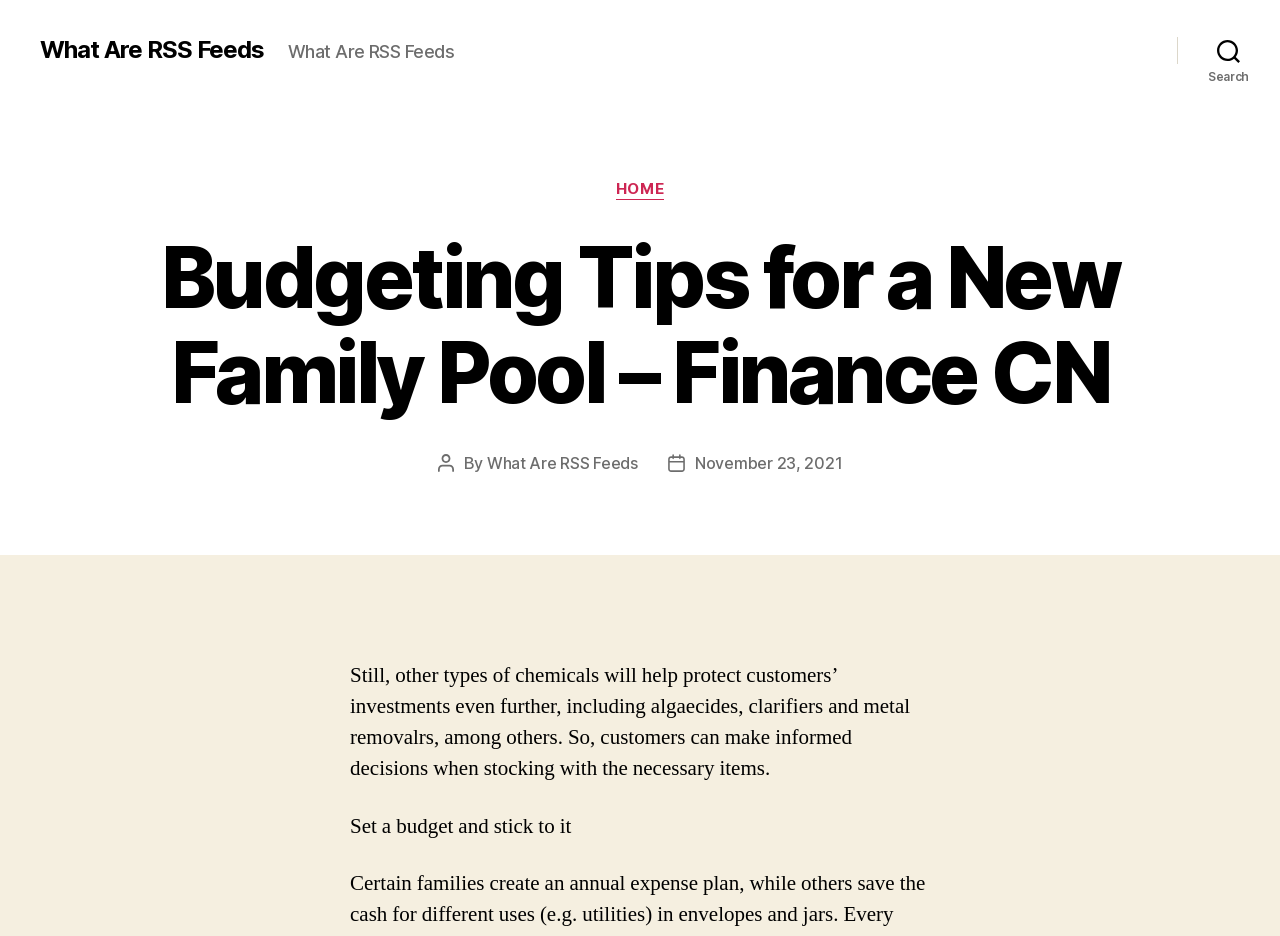Determine which piece of text is the heading of the webpage and provide it.

Budgeting Tips for a New Family Pool – Finance CN